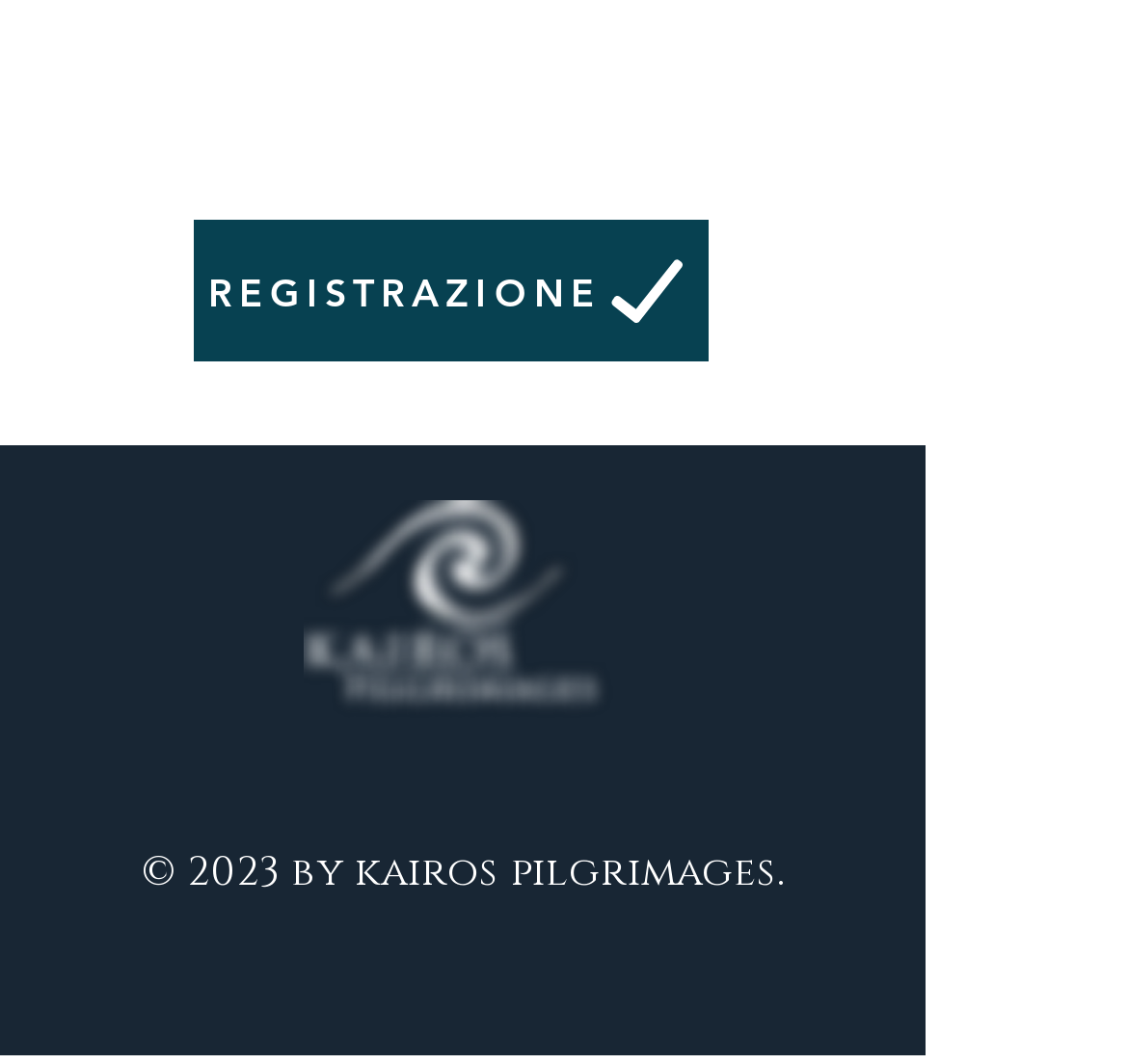Using the format (top-left x, top-left y, bottom-right x, bottom-right y), and given the element description, identify the bounding box coordinates within the screenshot: aria-label="Instagram"

[0.262, 0.872, 0.326, 0.94]